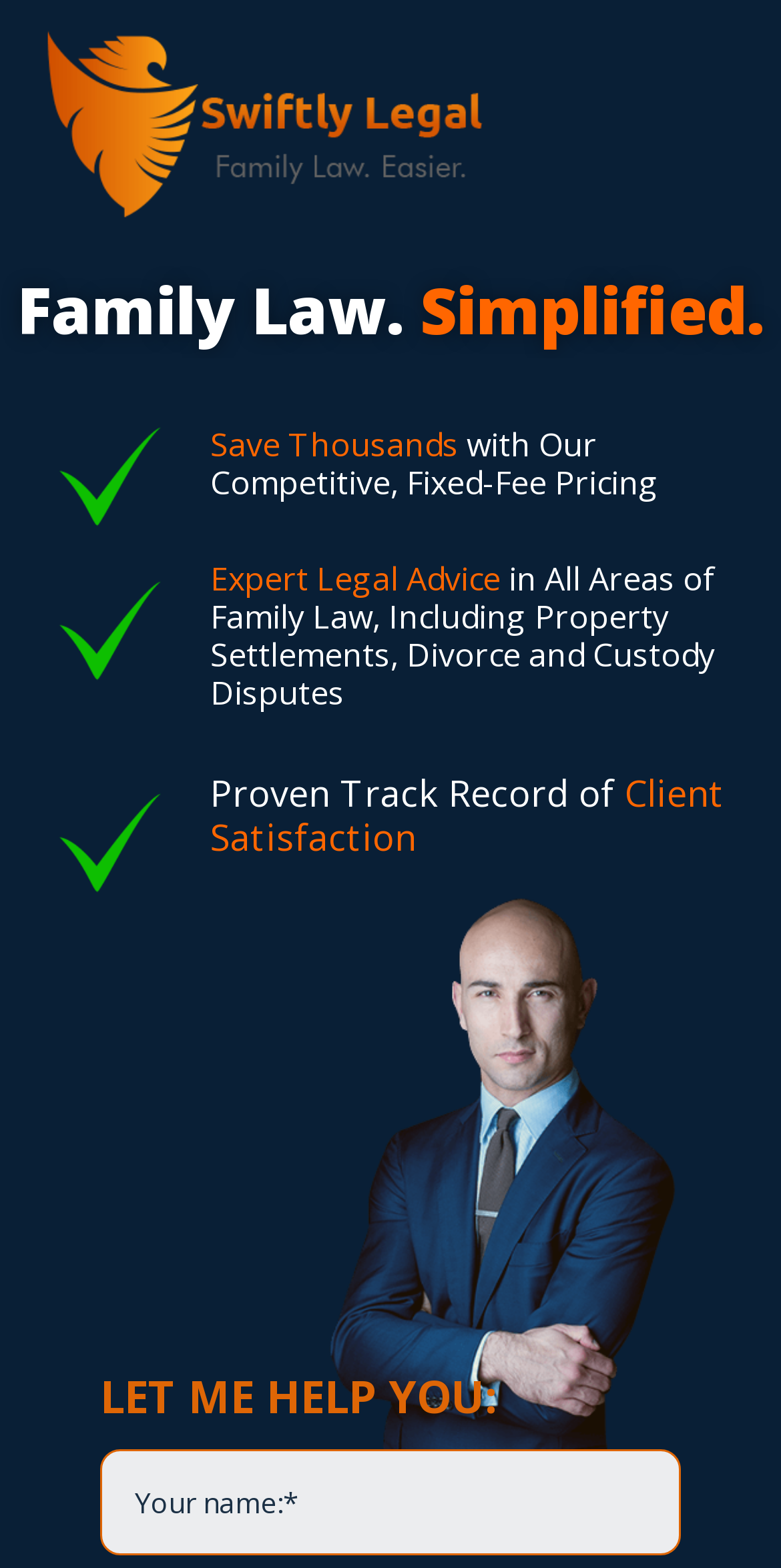Locate the headline of the webpage and generate its content.

Family Law. Simplified.